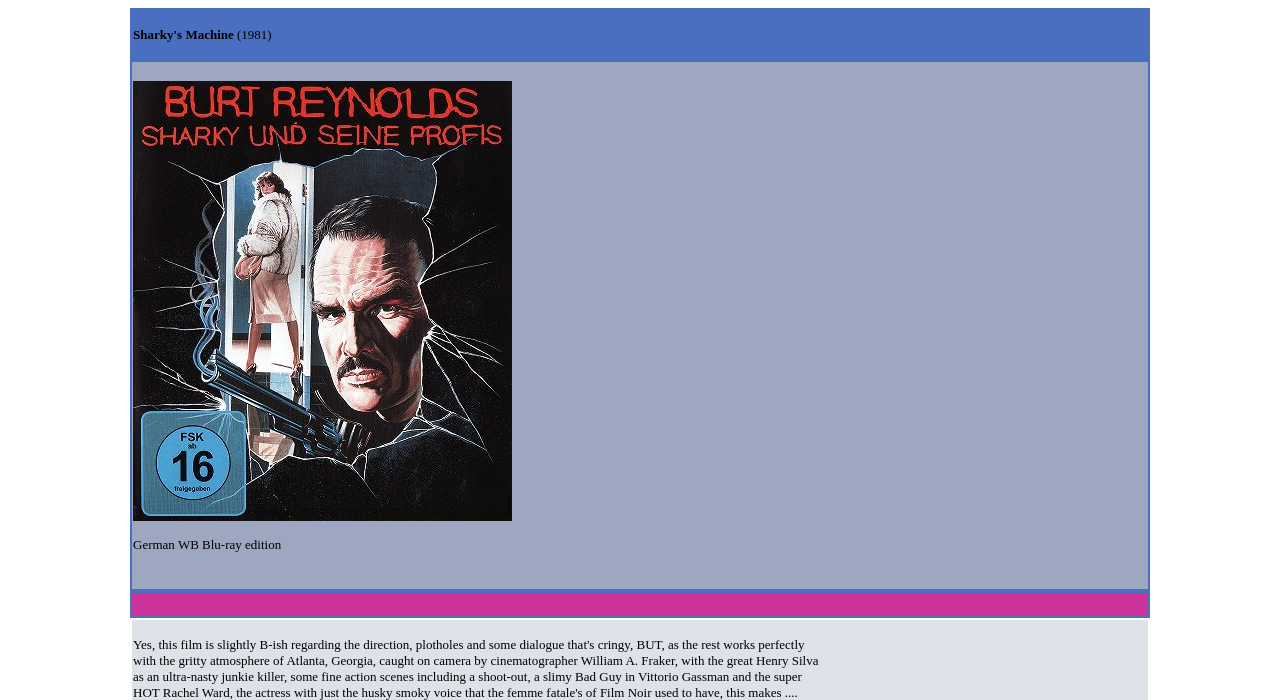What is the title of the movie?
Provide a detailed and well-explained answer to the question.

The title of the movie can be determined by looking at the first LayoutTableCell element, which contains the text 'Sharky's Machine (1981)'. This suggests that the webpage is about a movie titled 'Sharky's Machine'.